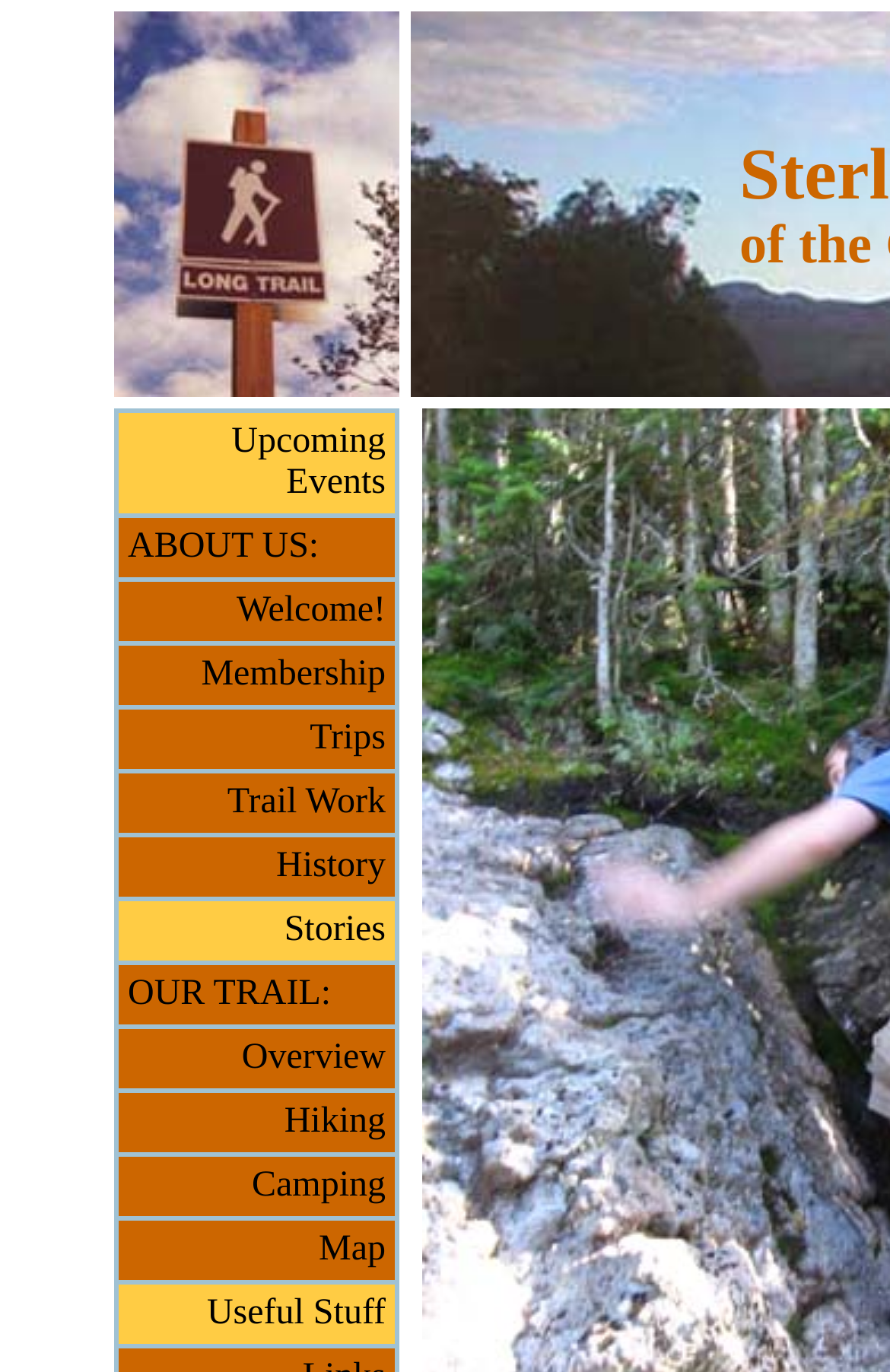How many rows are in the grid?
Based on the image, provide your answer in one word or phrase.

12